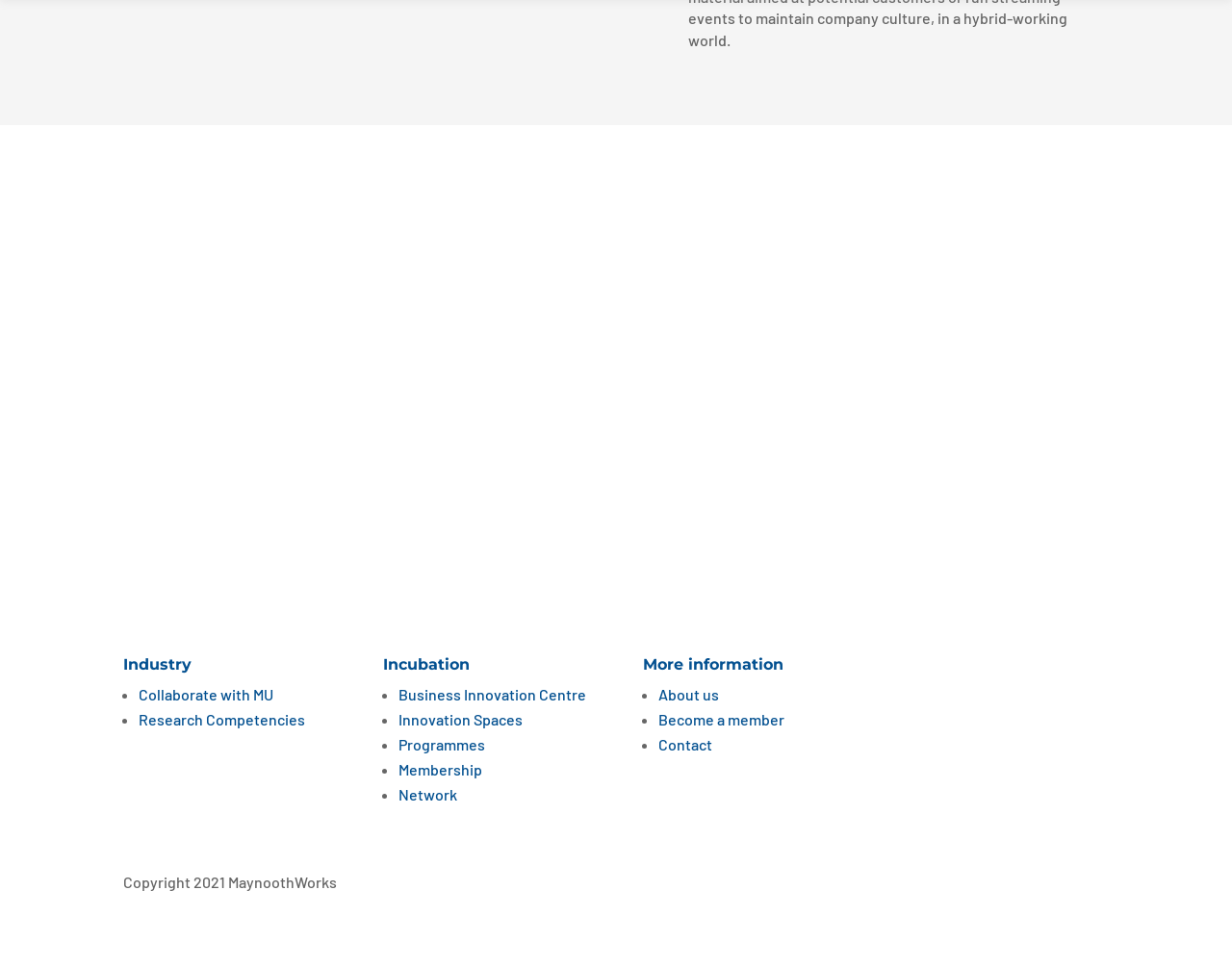From the webpage screenshot, identify the region described by Research Competencies. Provide the bounding box coordinates as (top-left x, top-left y, bottom-right x, bottom-right y), with each value being a floating point number between 0 and 1.

[0.112, 0.734, 0.248, 0.753]